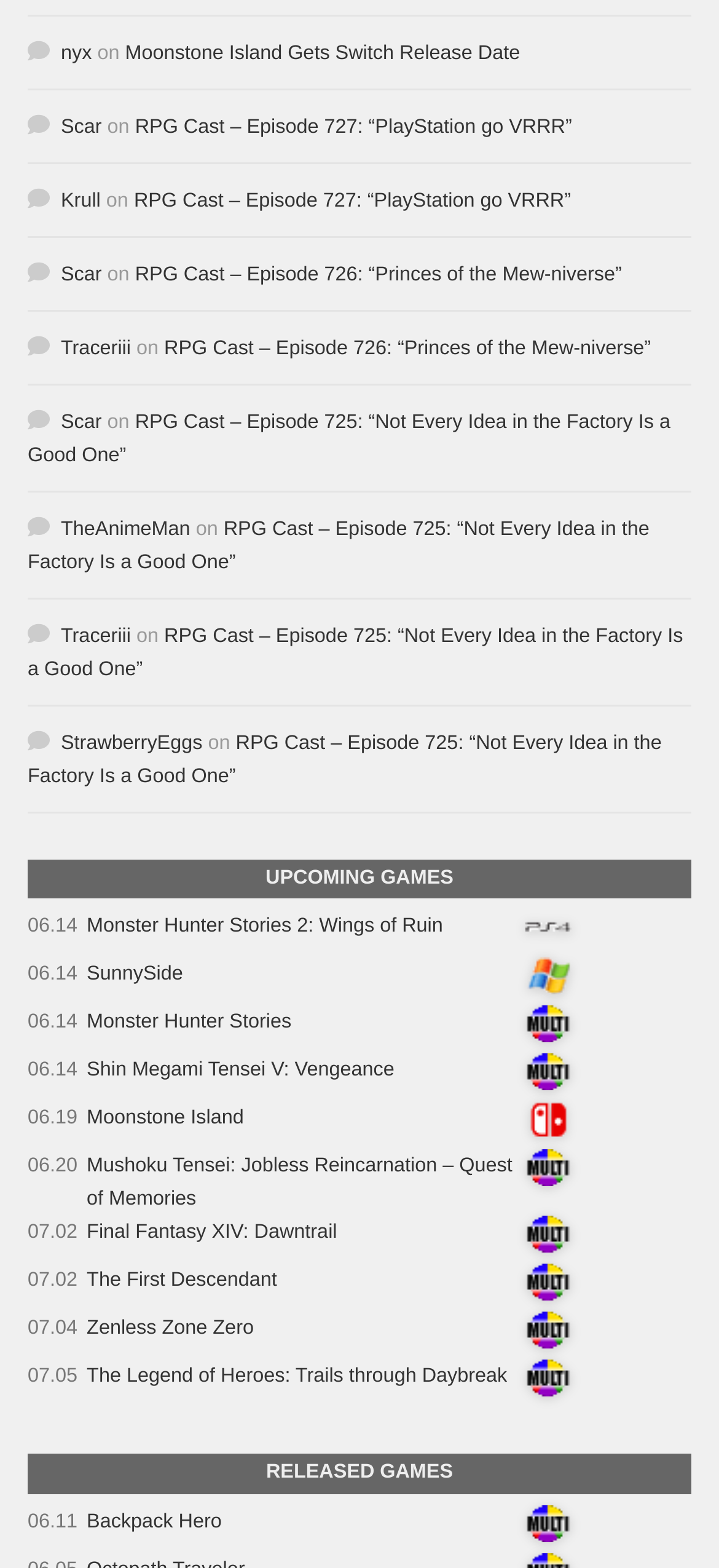Specify the bounding box coordinates of the element's area that should be clicked to execute the given instruction: "Check the release date of The Legend of Heroes: Trails through Daybreak". The coordinates should be four float numbers between 0 and 1, i.e., [left, top, right, bottom].

[0.038, 0.871, 0.108, 0.885]